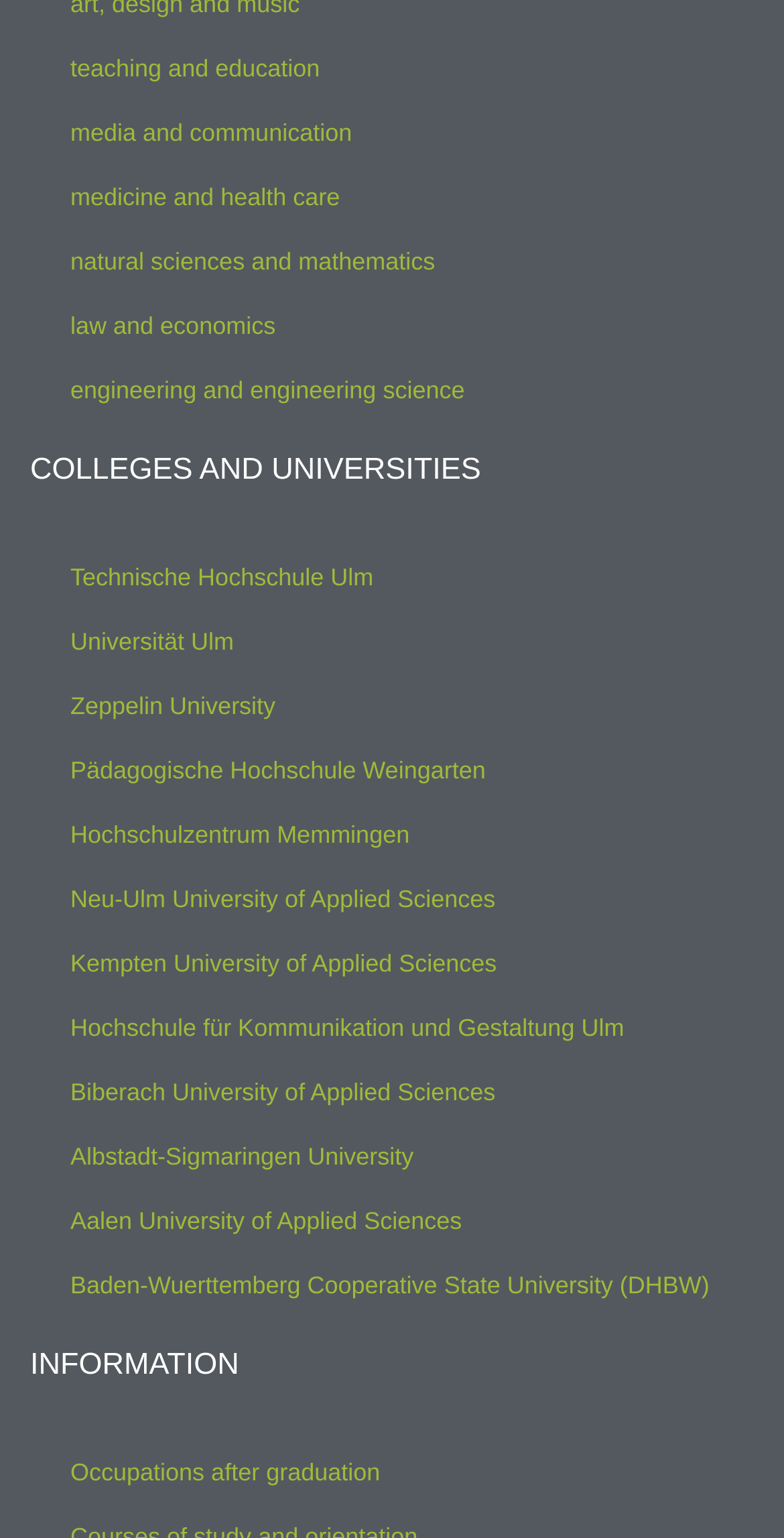Highlight the bounding box of the UI element that corresponds to this description: "teaching and education".

[0.038, 0.069, 0.962, 0.111]